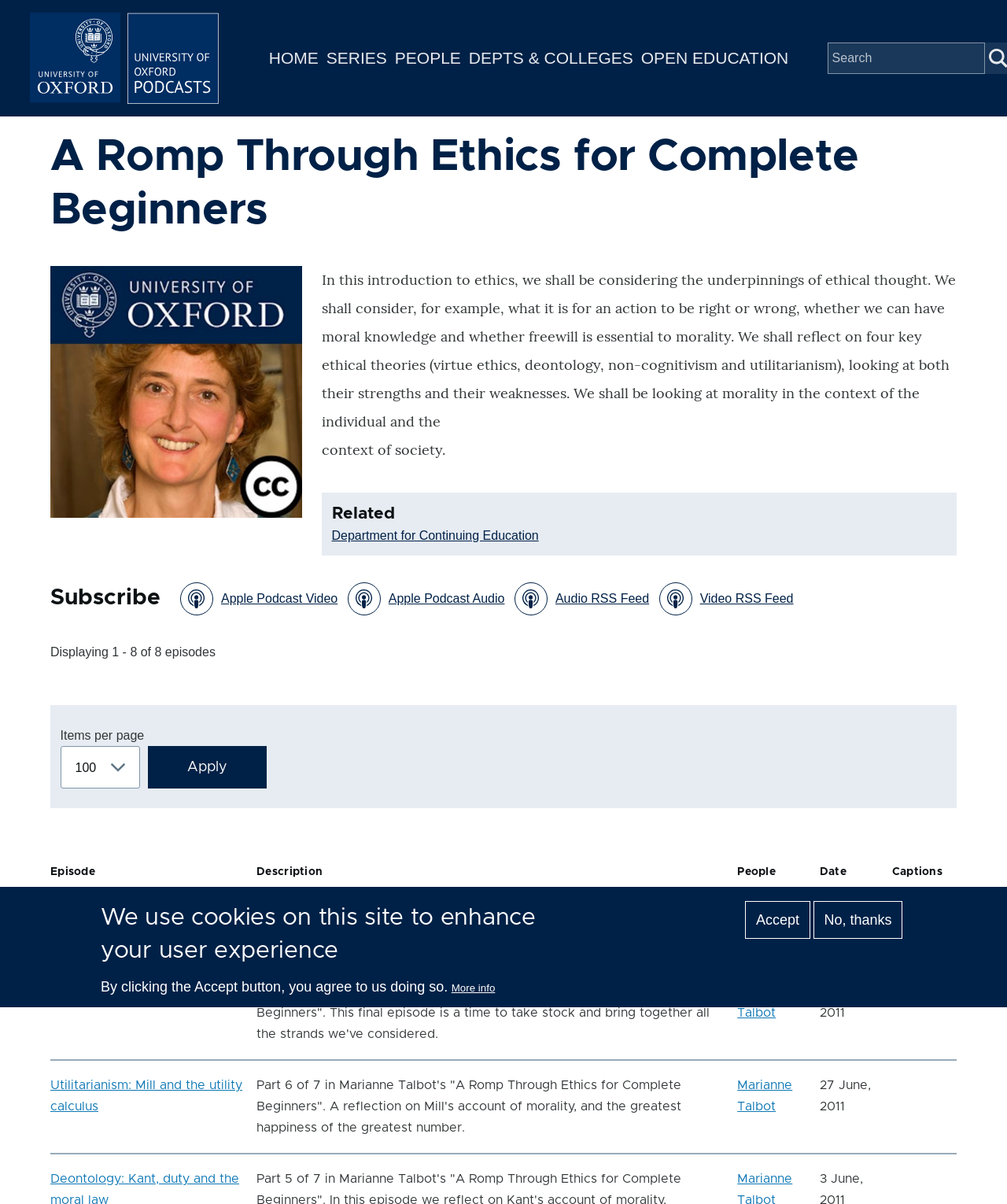Determine the bounding box coordinates of the region that needs to be clicked to achieve the task: "Click the 'Further reading and more...' link".

[0.05, 0.758, 0.213, 0.769]